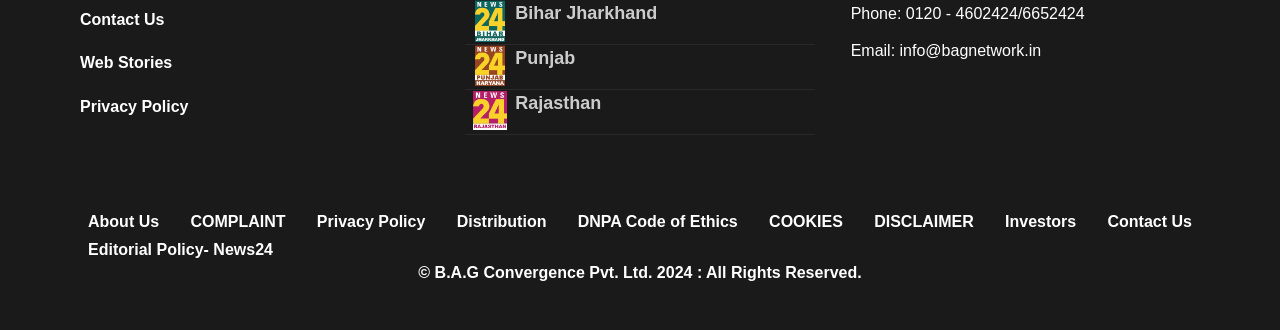Respond with a single word or phrase:
What is the phone number provided?

0120 - 4602424/6652424